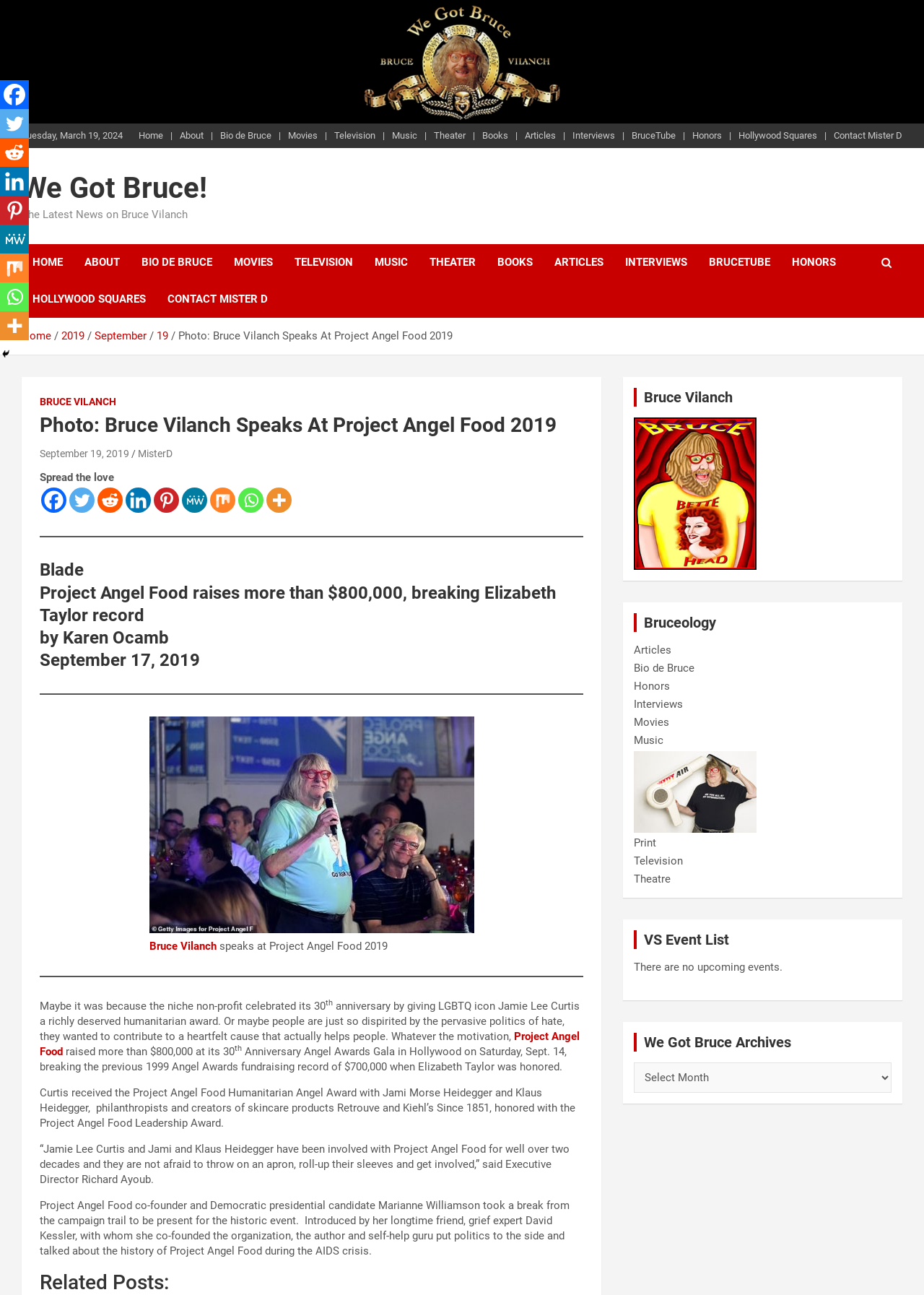What is the name of the event where Jamie Lee Curtis received an award?
Could you answer the question in a detailed manner, providing as much information as possible?

I found the answer by reading the text content of the webpage, specifically the sentence 'Curtis received the Project Angel Food Humanitarian Angel Award with Jami Morse Heidegger and Klaus Heidegger, philanthropists and creators of skincare products Retrouve and Kiehl’s Since 1851, honored with the Project Angel Food Leadership Award.' which mentions the event name as 'Angel Awards Gala'.